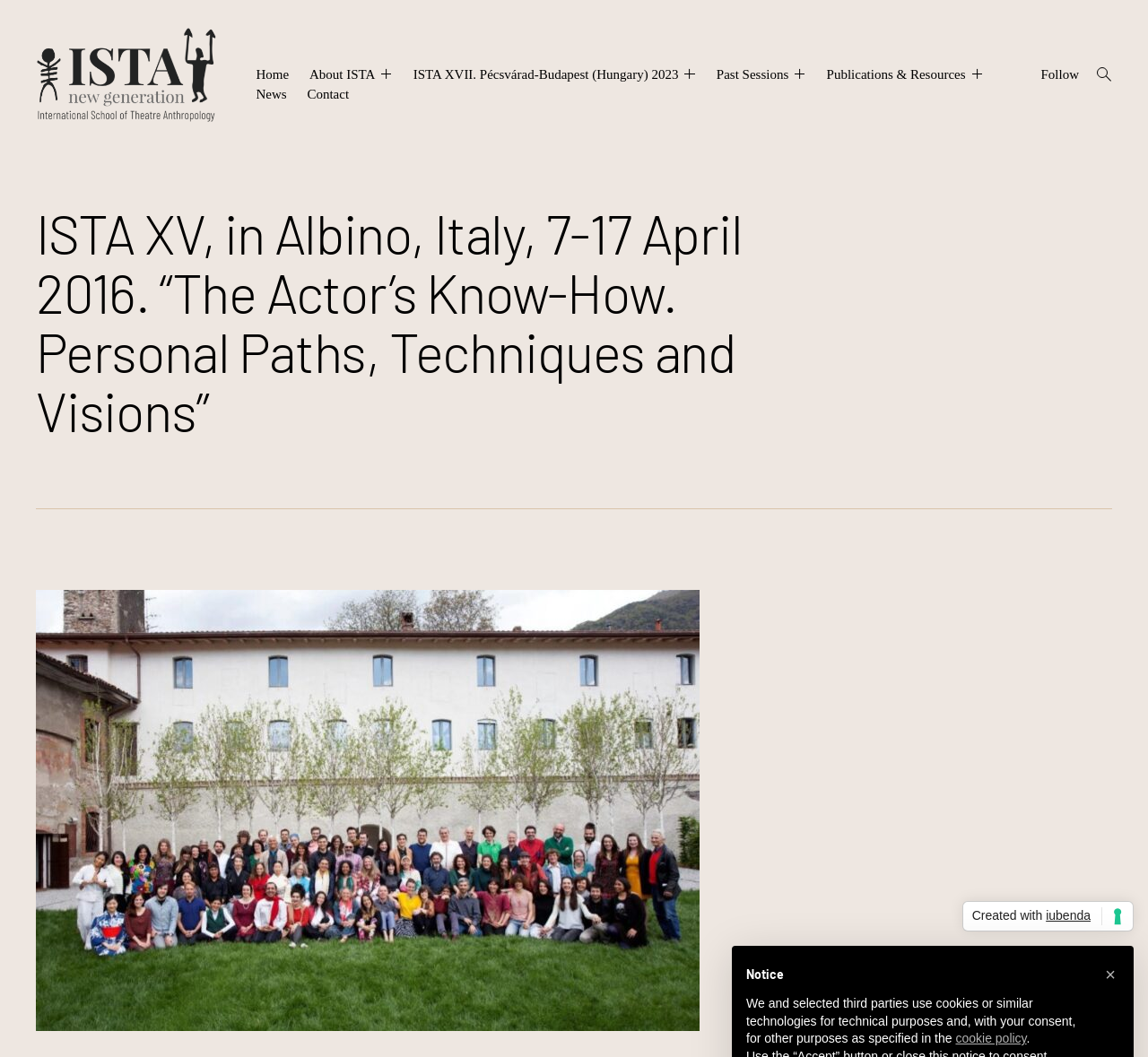Provide the bounding box coordinates in the format (top-left x, top-left y, bottom-right x, bottom-right y). All values are floating point numbers between 0 and 1. Determine the bounding box coordinate of the UI element described as: ×

[0.955, 0.908, 0.98, 0.935]